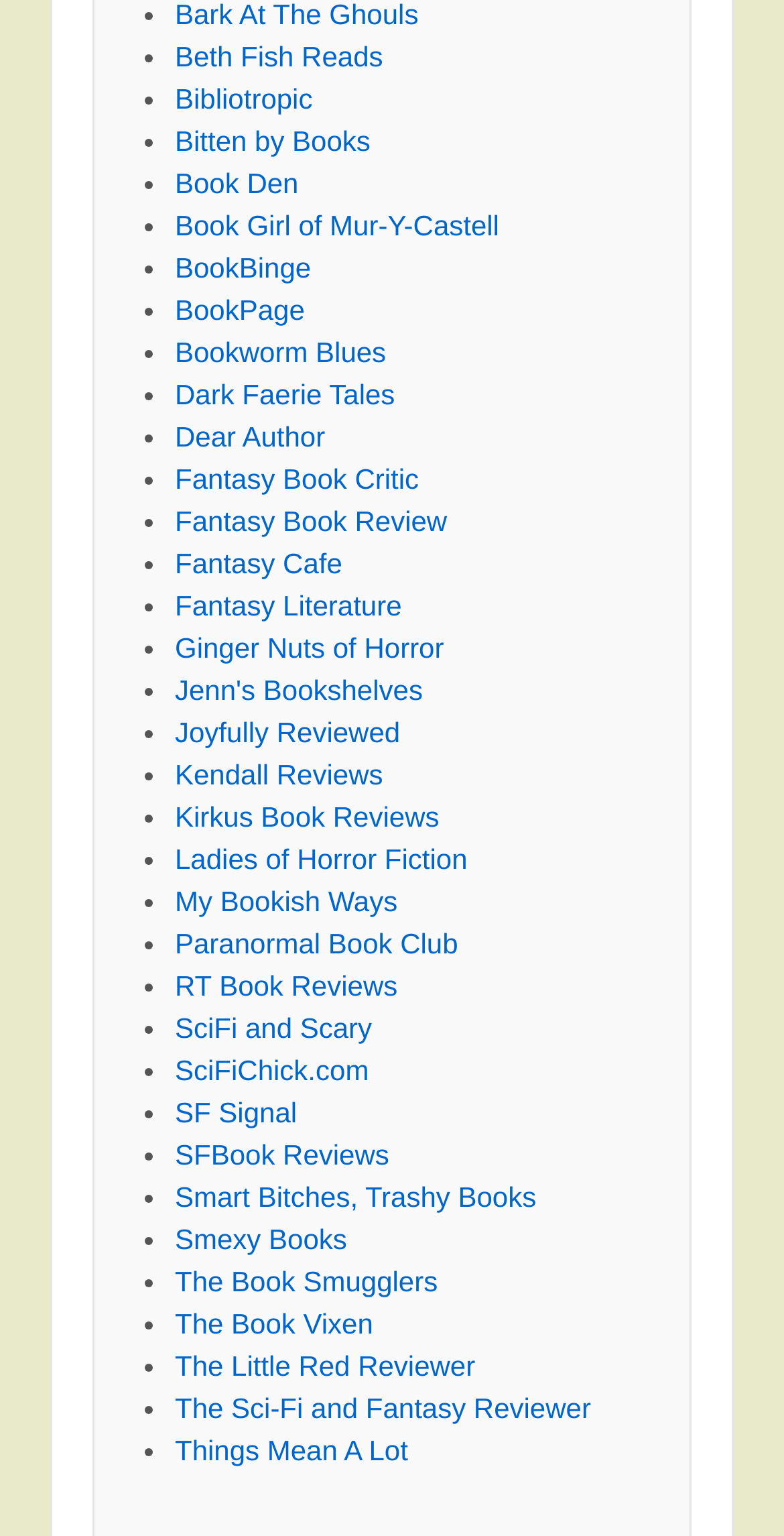Given the element description "Kendall Reviews" in the screenshot, predict the bounding box coordinates of that UI element.

[0.223, 0.494, 0.488, 0.515]